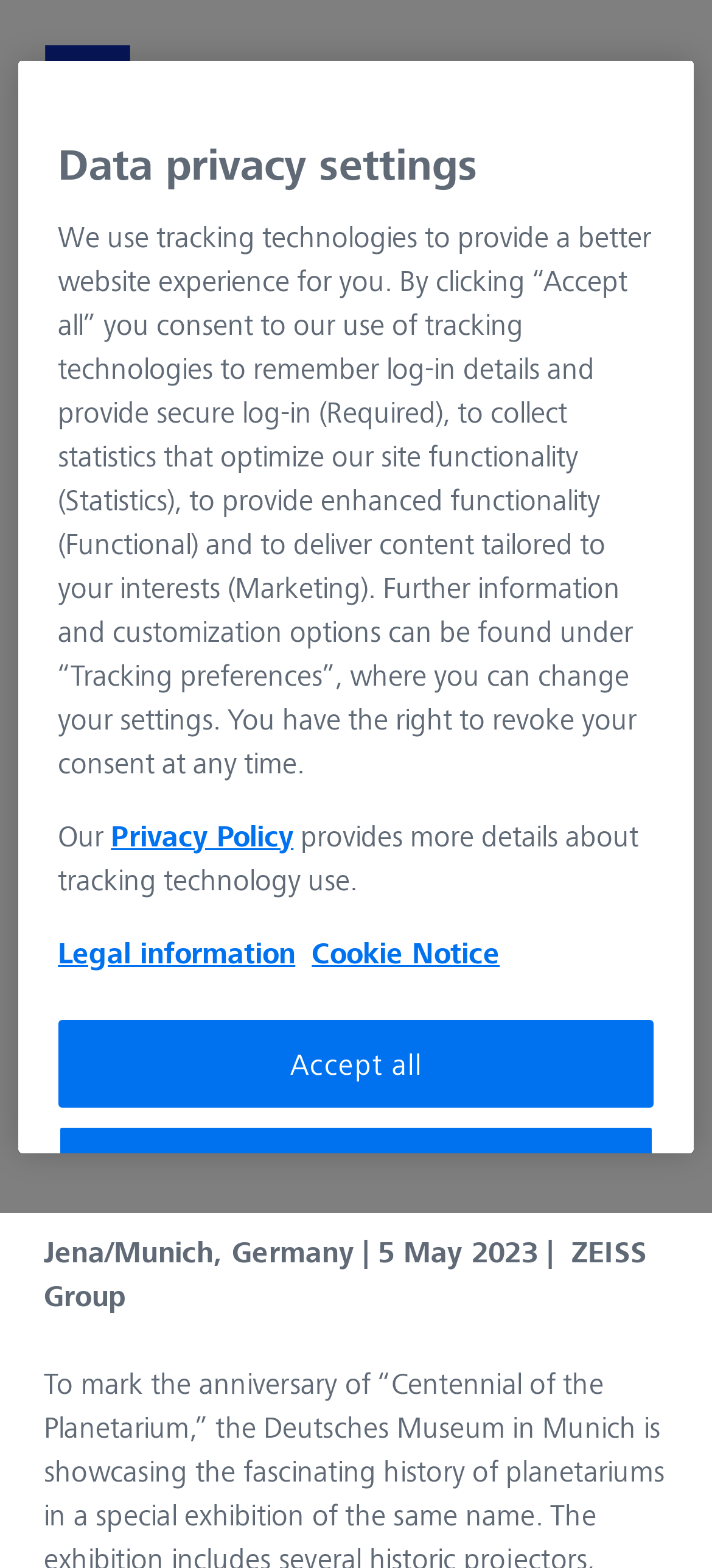Analyze the image and answer the question with as much detail as possible: 
How many links are there in the 'Related ZEISS Websites' section?

In the 'Related ZEISS Websites' section, there are two links: 'Annual Report of the ZEISS Group' and 'ZEISS Forum'. These links can be found by looking at the section with the heading 'Related ZEISS Websites'.